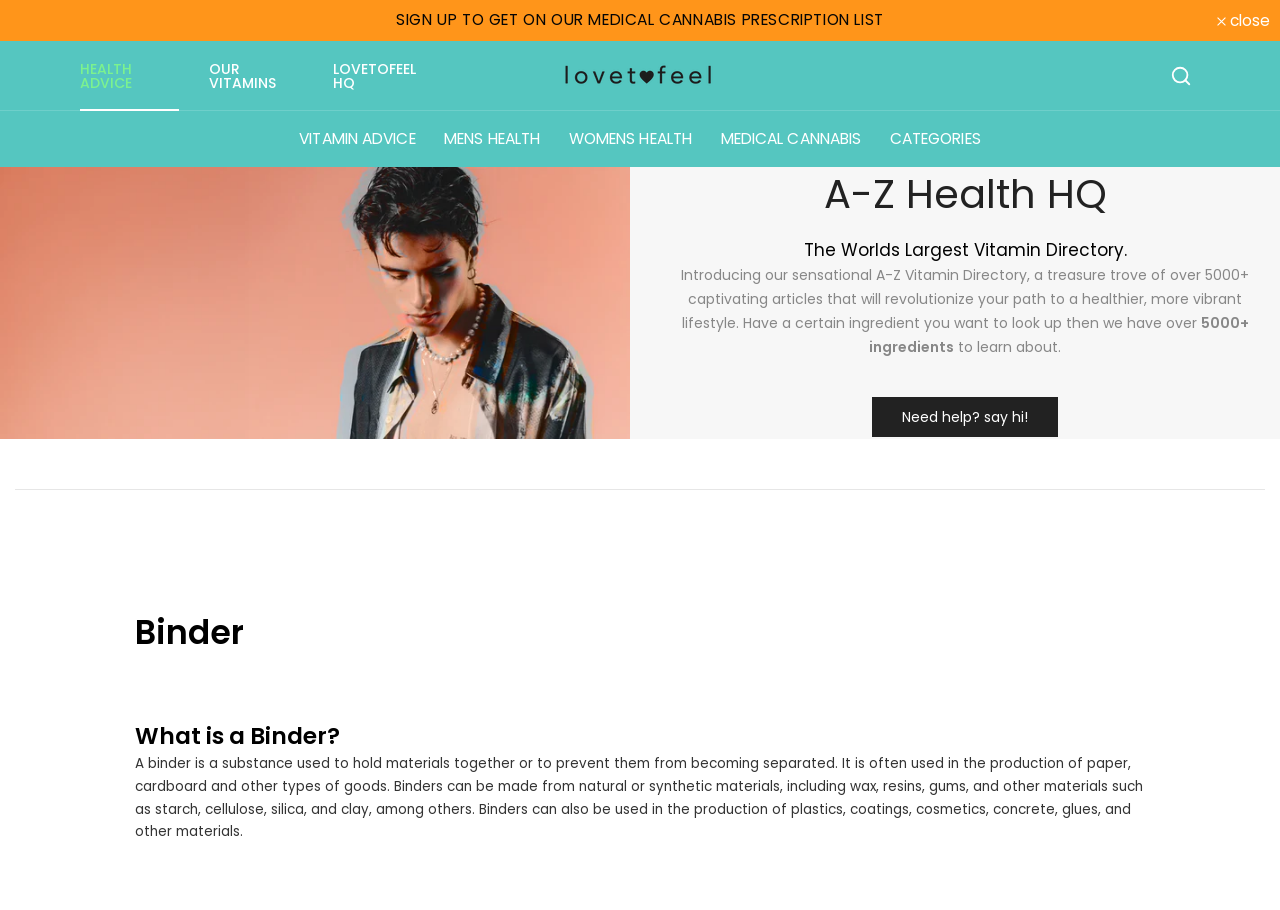Identify the bounding box coordinates of the specific part of the webpage to click to complete this instruction: "Need help? Say hi!".

[0.681, 0.436, 0.827, 0.48]